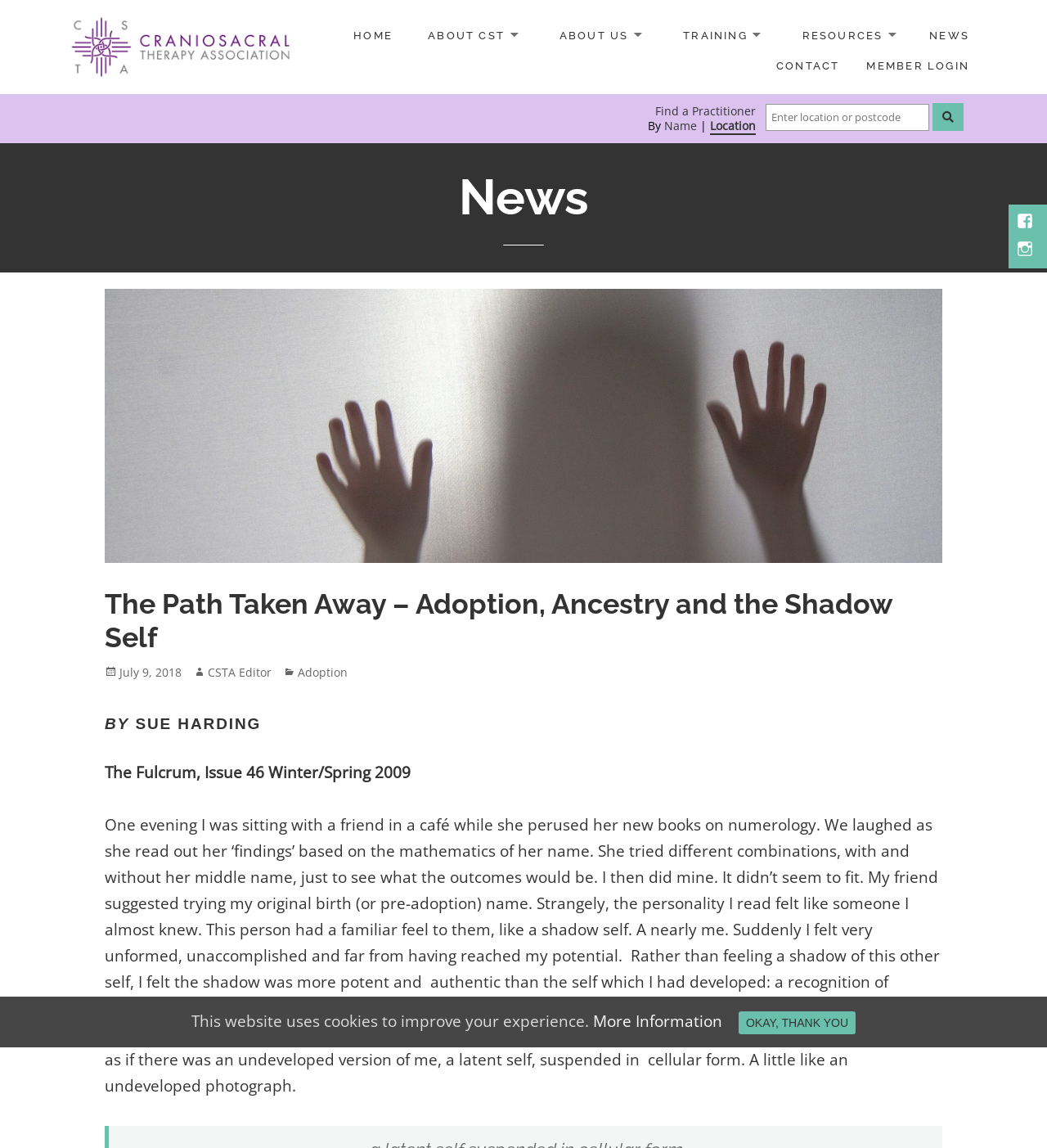Find the bounding box coordinates for the area that must be clicked to perform this action: "Visit the CSTA Facebook page".

[0.967, 0.182, 0.994, 0.206]